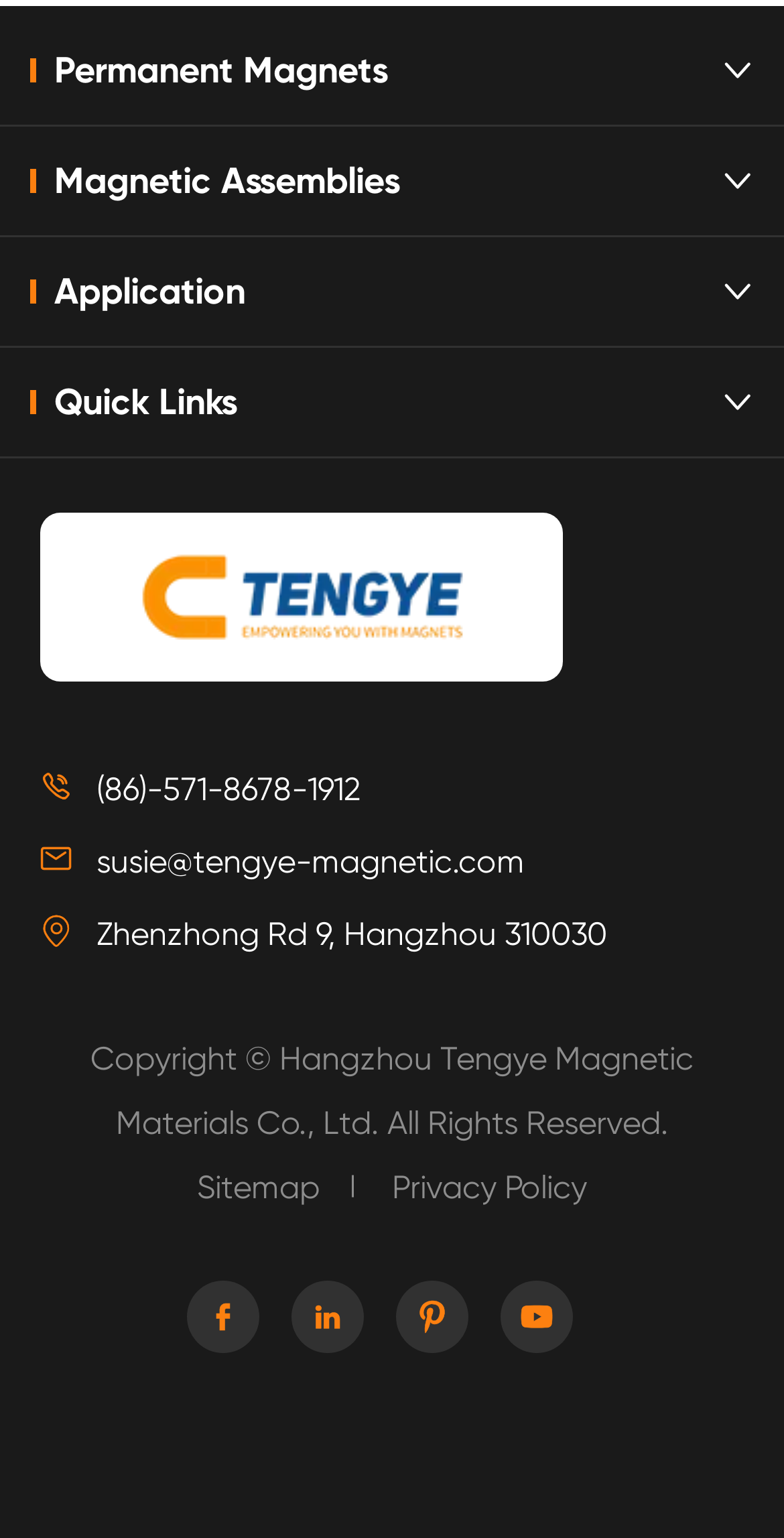What is the email address on the webpage?
Using the image as a reference, give an elaborate response to the question.

I found the email address by looking at the link element with the text 'susie@tengye-magnetic.com' which is located in the middle of the webpage, next to an icon.